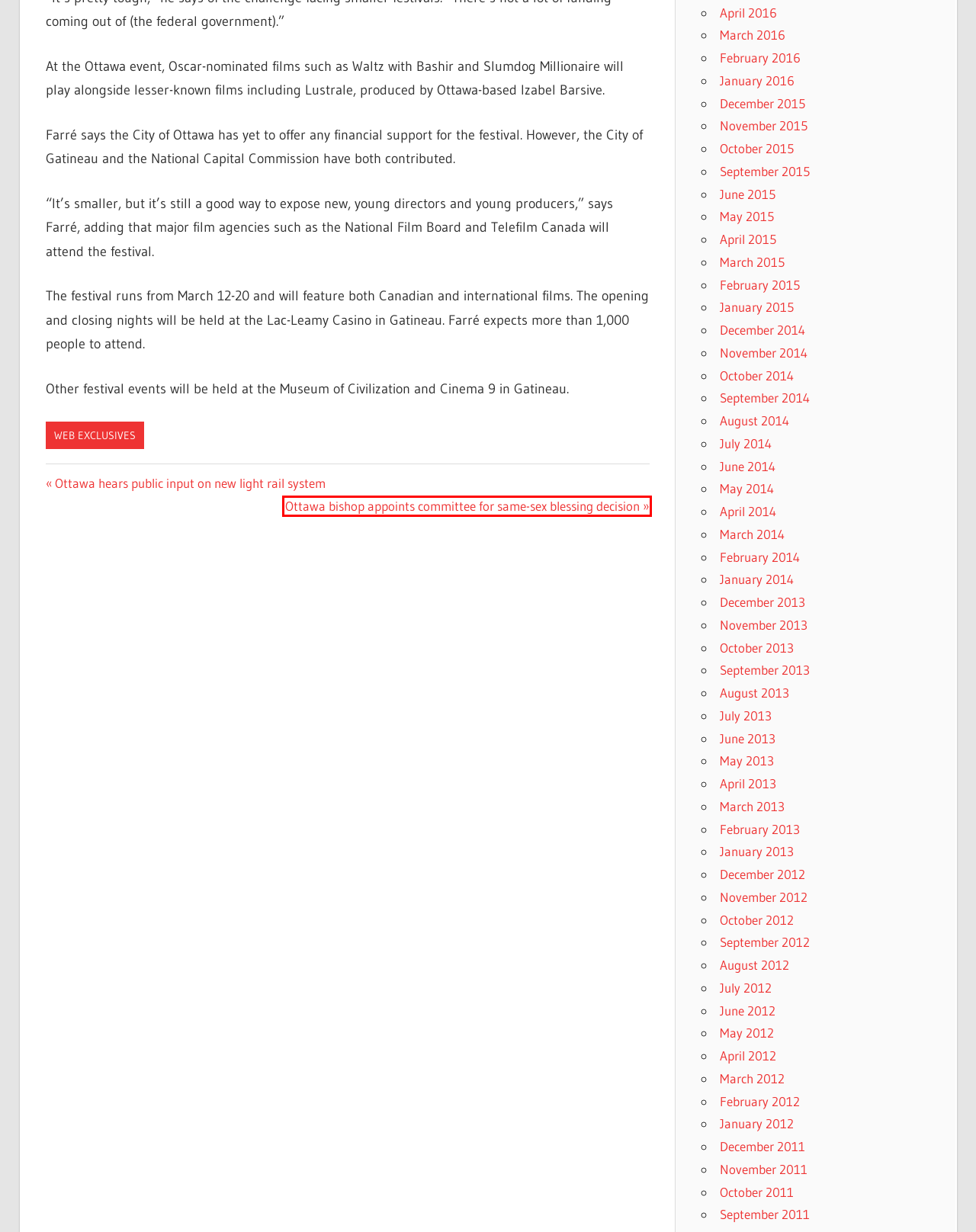You are provided with a screenshot of a webpage that has a red bounding box highlighting a UI element. Choose the most accurate webpage description that matches the new webpage after clicking the highlighted element. Here are your choices:
A. May 2015 - Centretown News
B. June 2015 - Centretown News
C. November 2012 - Centretown News
D. January 2015 - Centretown News
E. December 2015 - Centretown News
F. December 2013 - Centretown News
G. October 2013 - Centretown News
H. Ottawa bishop appoints committee for same-sex blessing decision - Centretown News

H